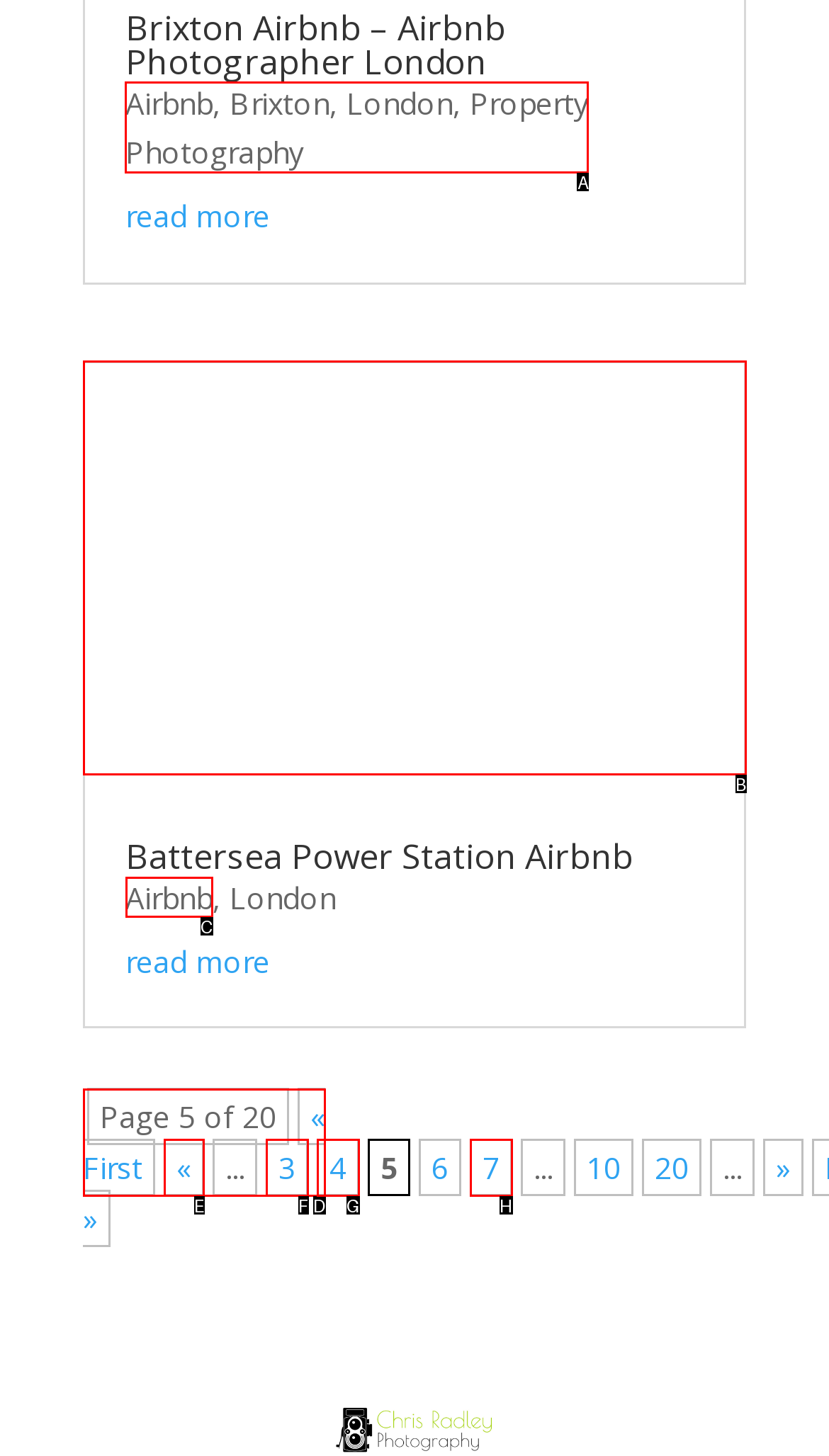Tell me which one HTML element you should click to complete the following task: View 'Property Photography'
Answer with the option's letter from the given choices directly.

A